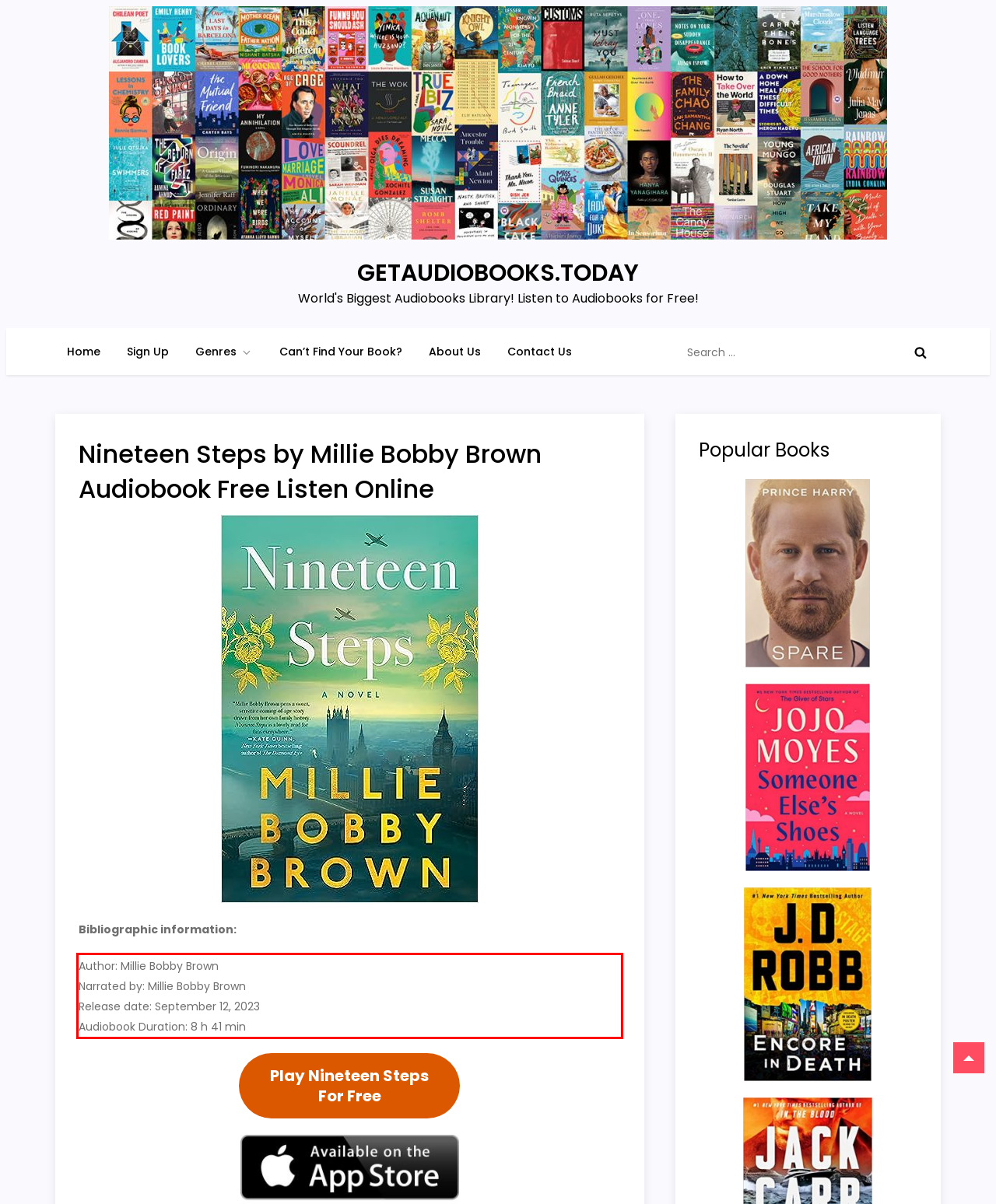Please perform OCR on the text content within the red bounding box that is highlighted in the provided webpage screenshot.

Author: Millie Bobby Brown Narrated by: Millie Bobby Brown Release date: September 12, 2023 Audiobook Duration: 8 h 41 min